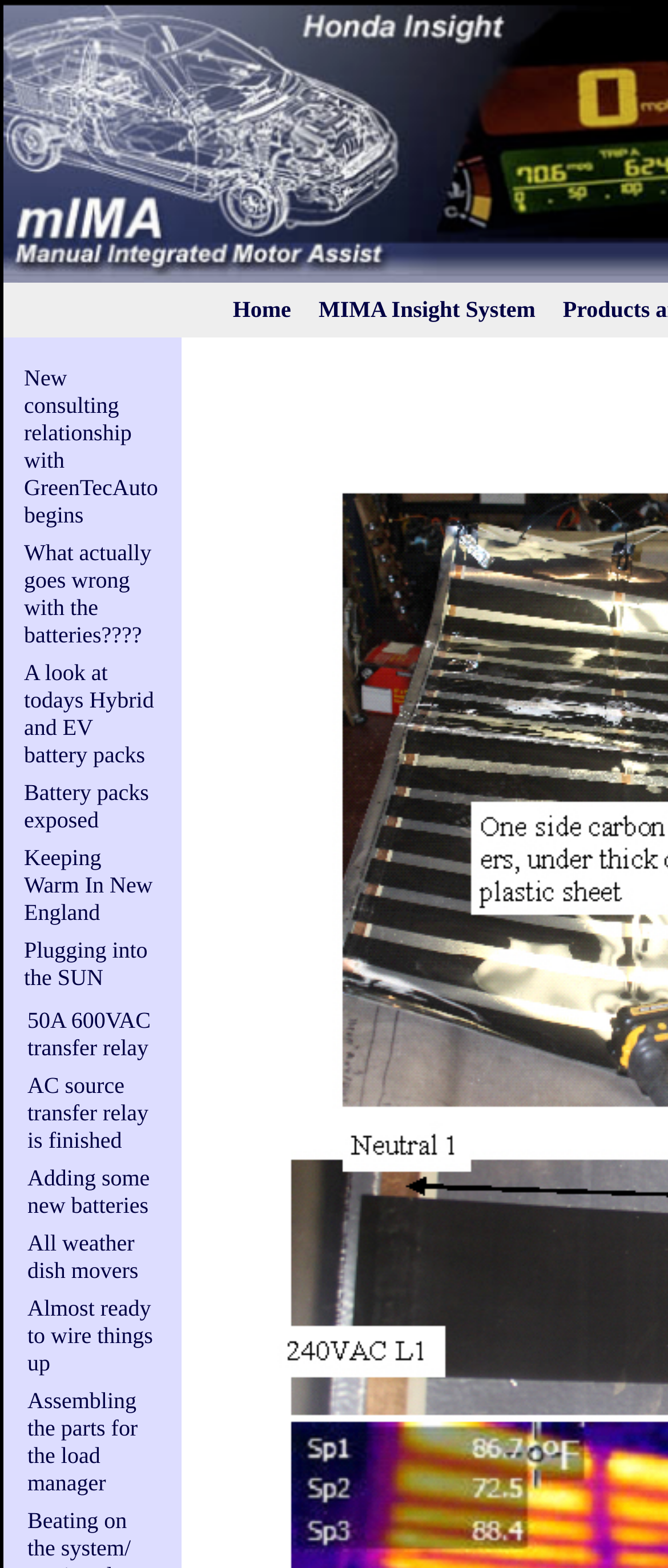Answer the question below using just one word or a short phrase: 
What is the text of the first link on the webpage?

New consulting relationship with GreenTecAuto begins